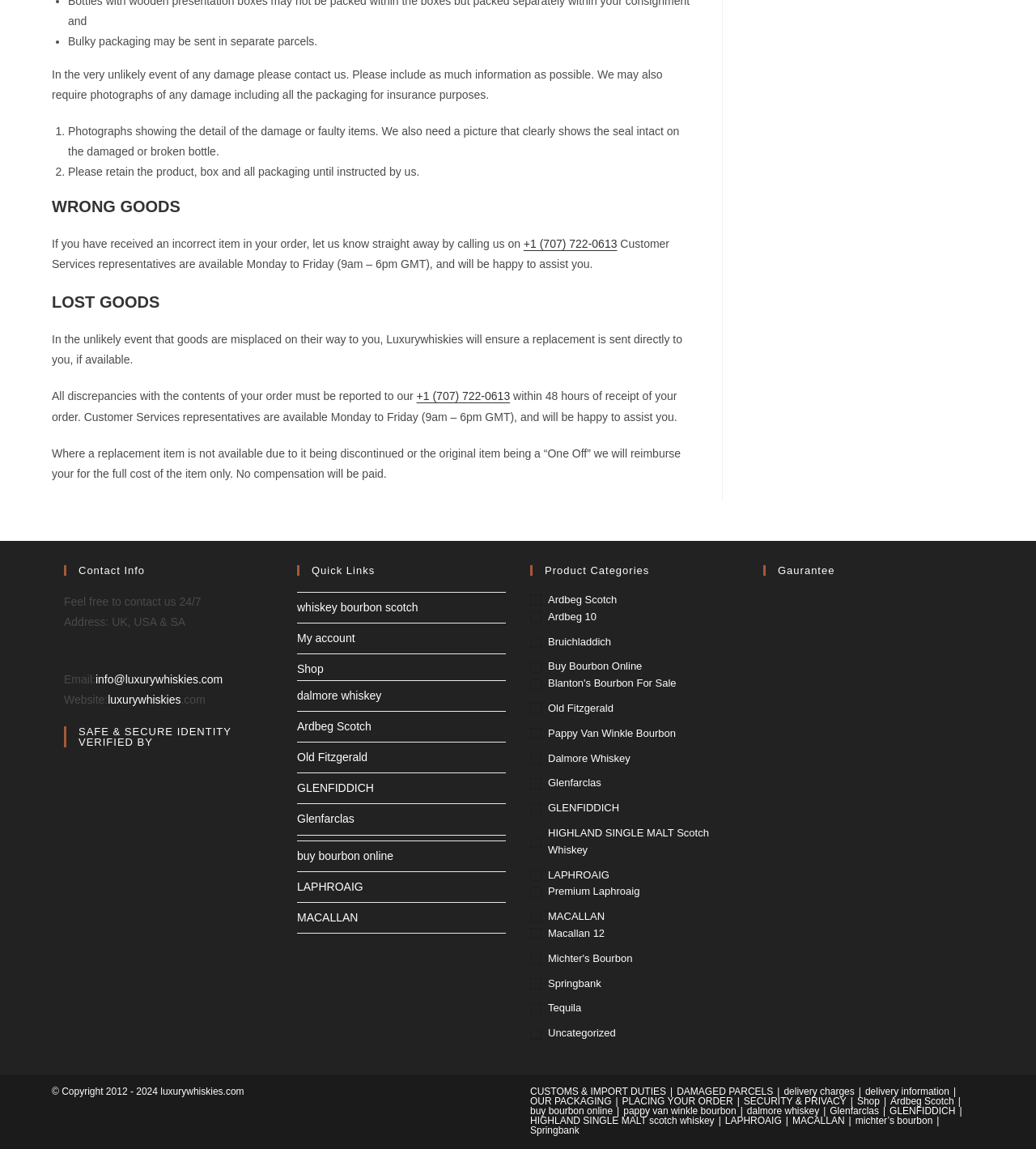Determine the bounding box coordinates of the UI element described by: "Springbank".

[0.512, 0.849, 0.713, 0.864]